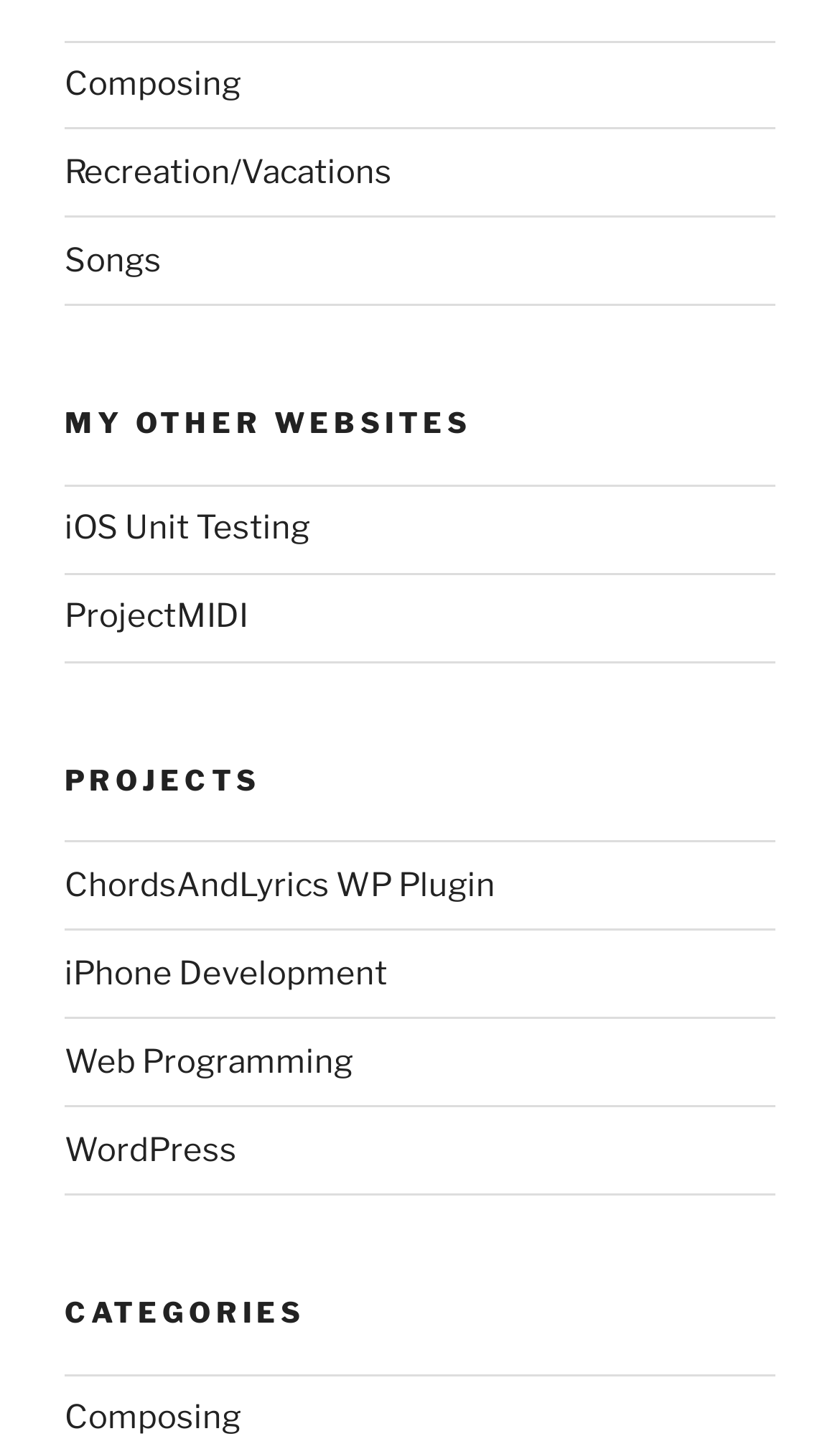Please locate the bounding box coordinates of the element that should be clicked to achieve the given instruction: "Go to the HOME page".

None